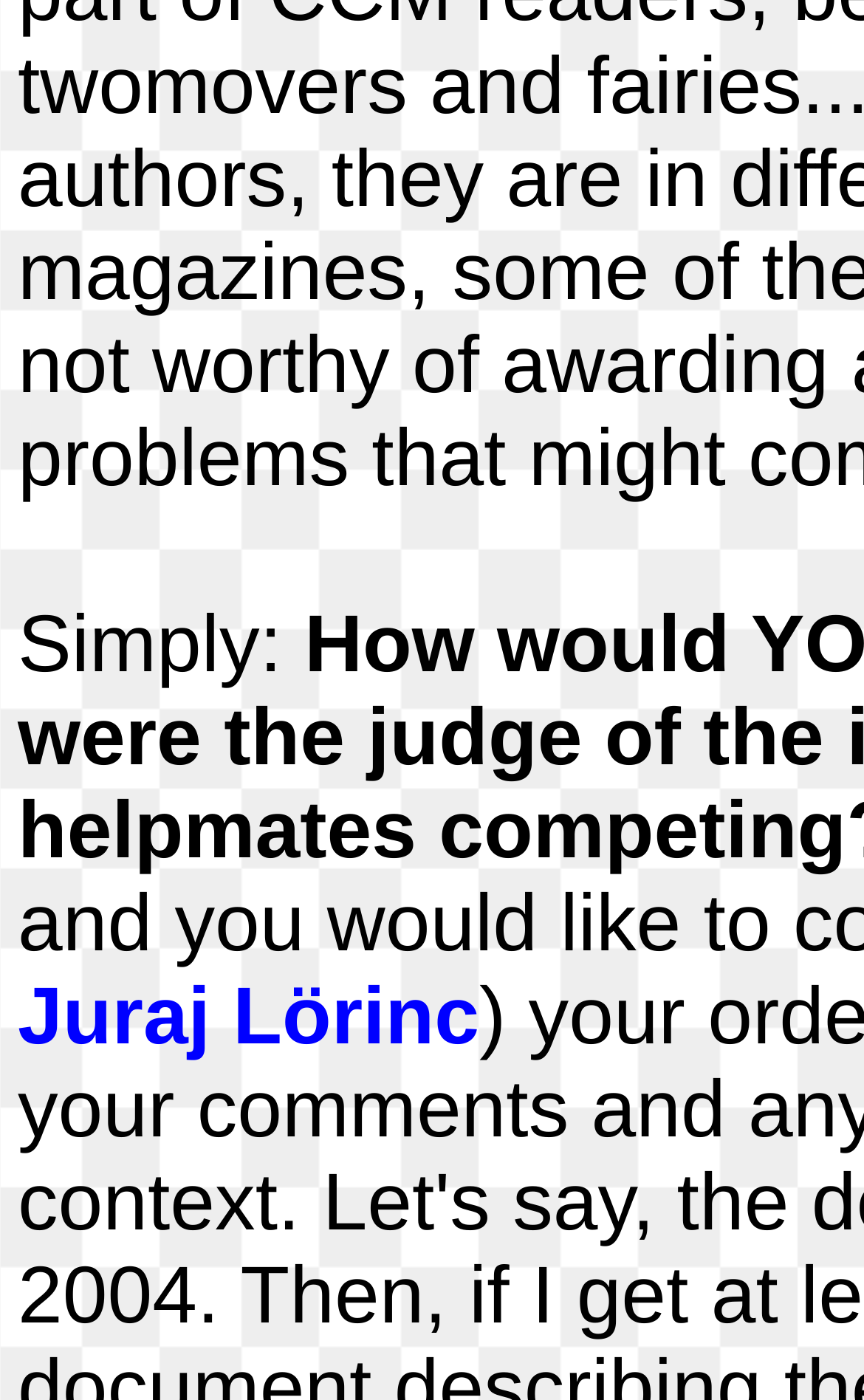Please provide the bounding box coordinates for the UI element as described: "Juraj Lörinc". The coordinates must be four floats between 0 and 1, represented as [left, top, right, bottom].

[0.021, 0.693, 0.555, 0.758]